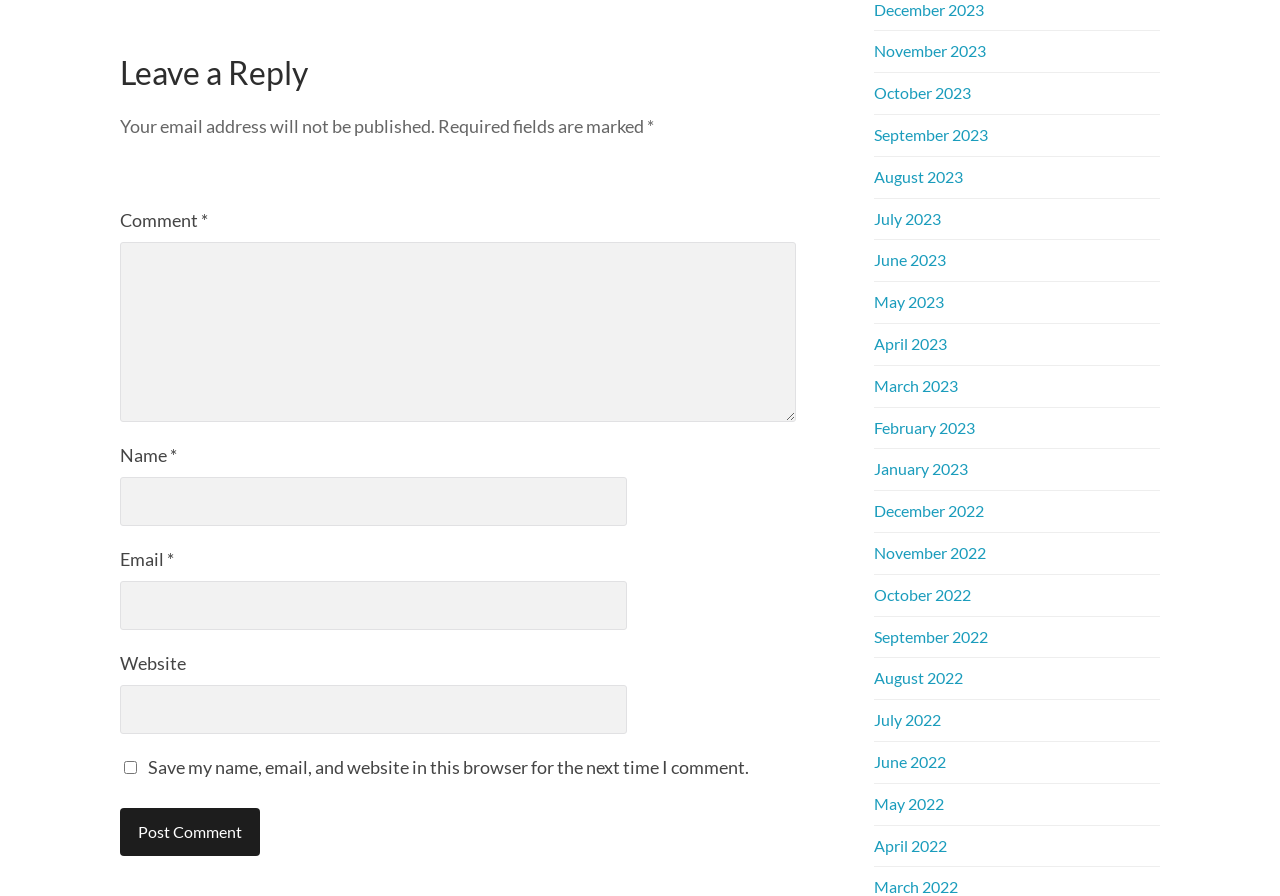Please identify the bounding box coordinates of the element on the webpage that should be clicked to follow this instruction: "Click on the 'Post Comment' button". The bounding box coordinates should be given as four float numbers between 0 and 1, formatted as [left, top, right, bottom].

[0.094, 0.902, 0.203, 0.956]